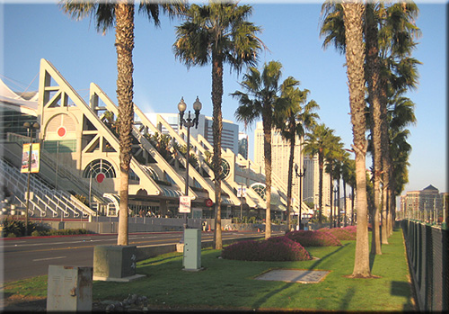Generate a detailed narrative of the image.

The image captures a view of the San Diego Convention Center, the venue for the Joint Mathematics Meetings held on January 8, 2008. In the foreground, tall palm trees line a neatly maintained green area, creating a tropical ambiance along the walkway. The modern architecture of the convention center is prominently displayed, featuring distinctive triangular designs and expansive glass panels that reflect the sunlight, suggesting an inviting and vibrant atmosphere. This setting provided a fitting backdrop for an event featuring a series of lectures by notable historians of mathematics, as part of a special session dedicated to the history of the discipline.